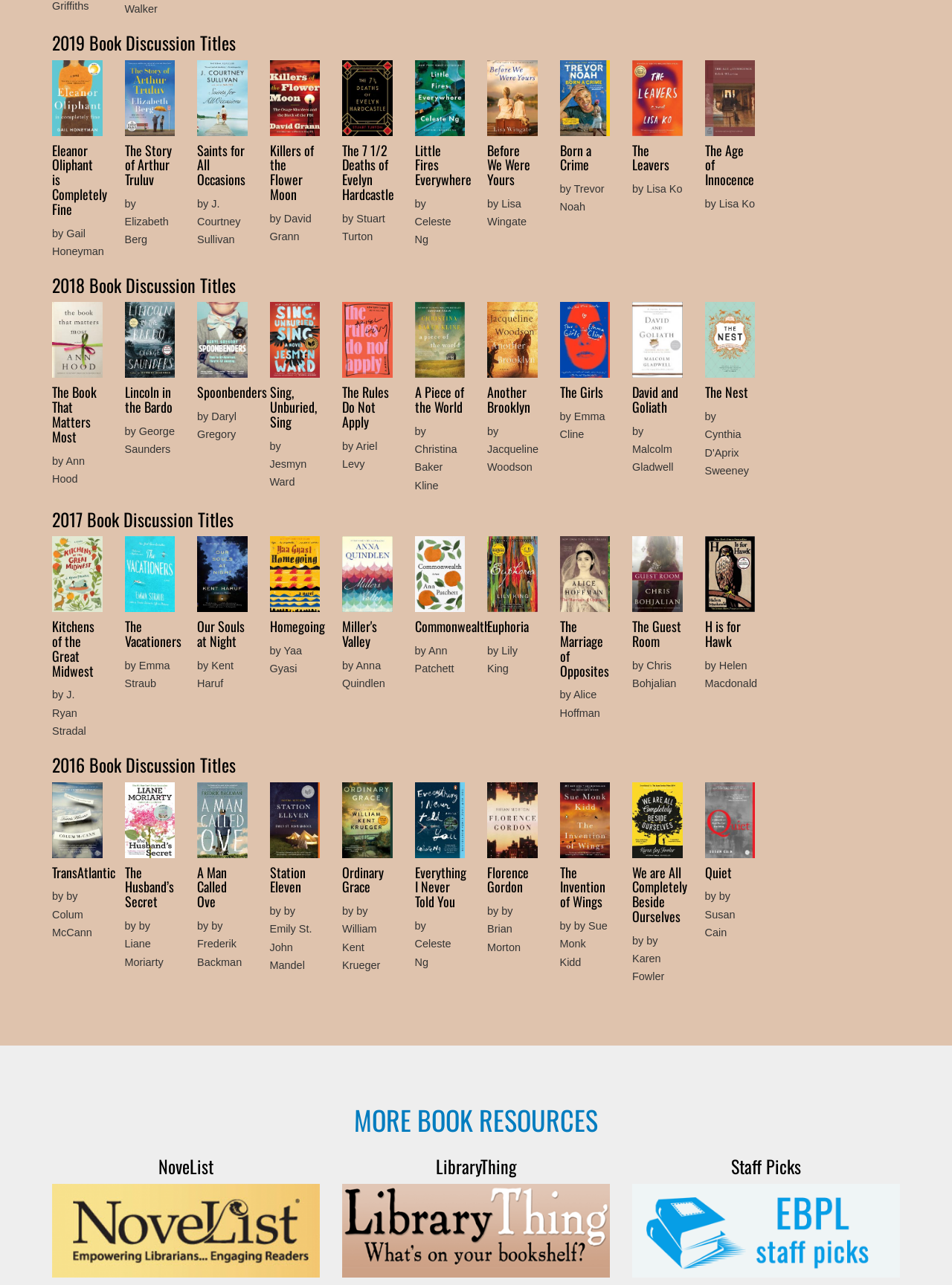Determine the bounding box coordinates of the clickable element to complete this instruction: "Learn about 'Before We Were Yours'". Provide the coordinates in the format of four float numbers between 0 and 1, [left, top, right, bottom].

[0.512, 0.109, 0.557, 0.147]